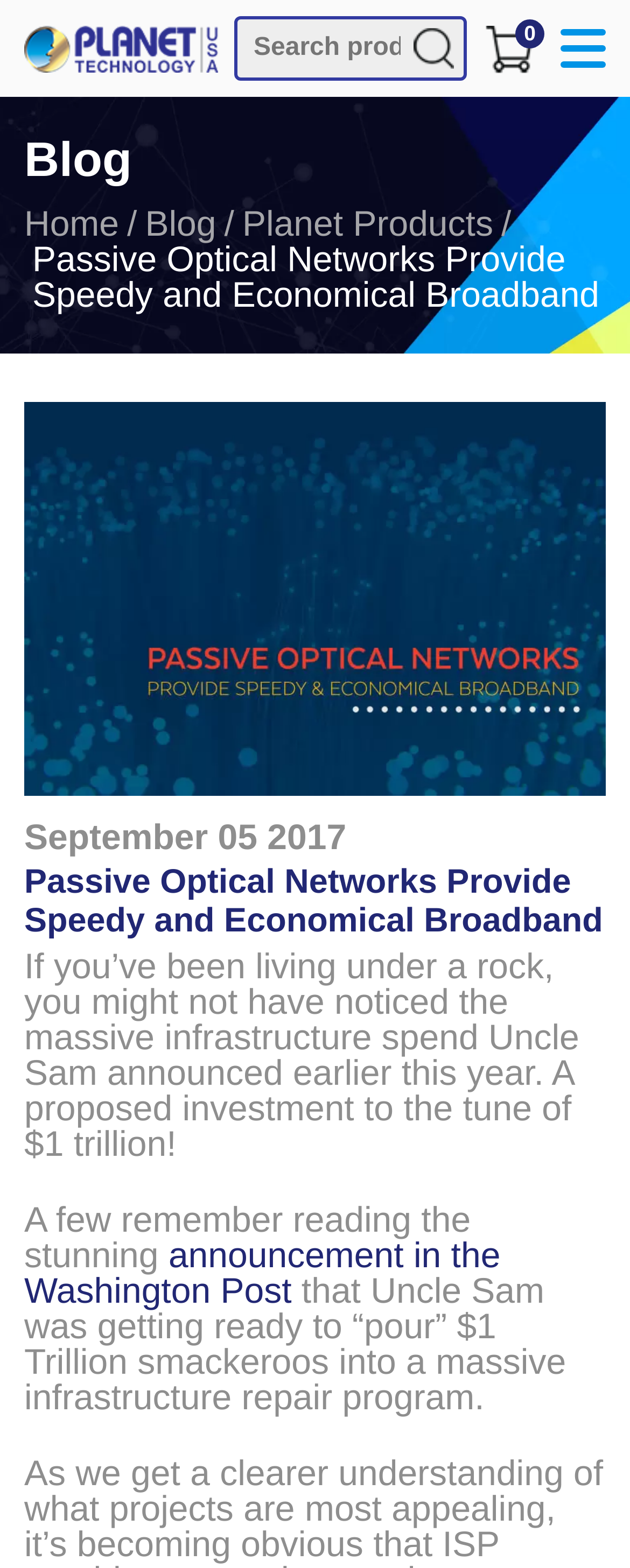Refer to the image and provide an in-depth answer to the question:
What is the name of the news outlet mentioned in the article?

In the article, there is a link to an announcement in the Washington Post, which suggests that the Washington Post is a news outlet that reported on the infrastructure spend announced by Uncle Sam.